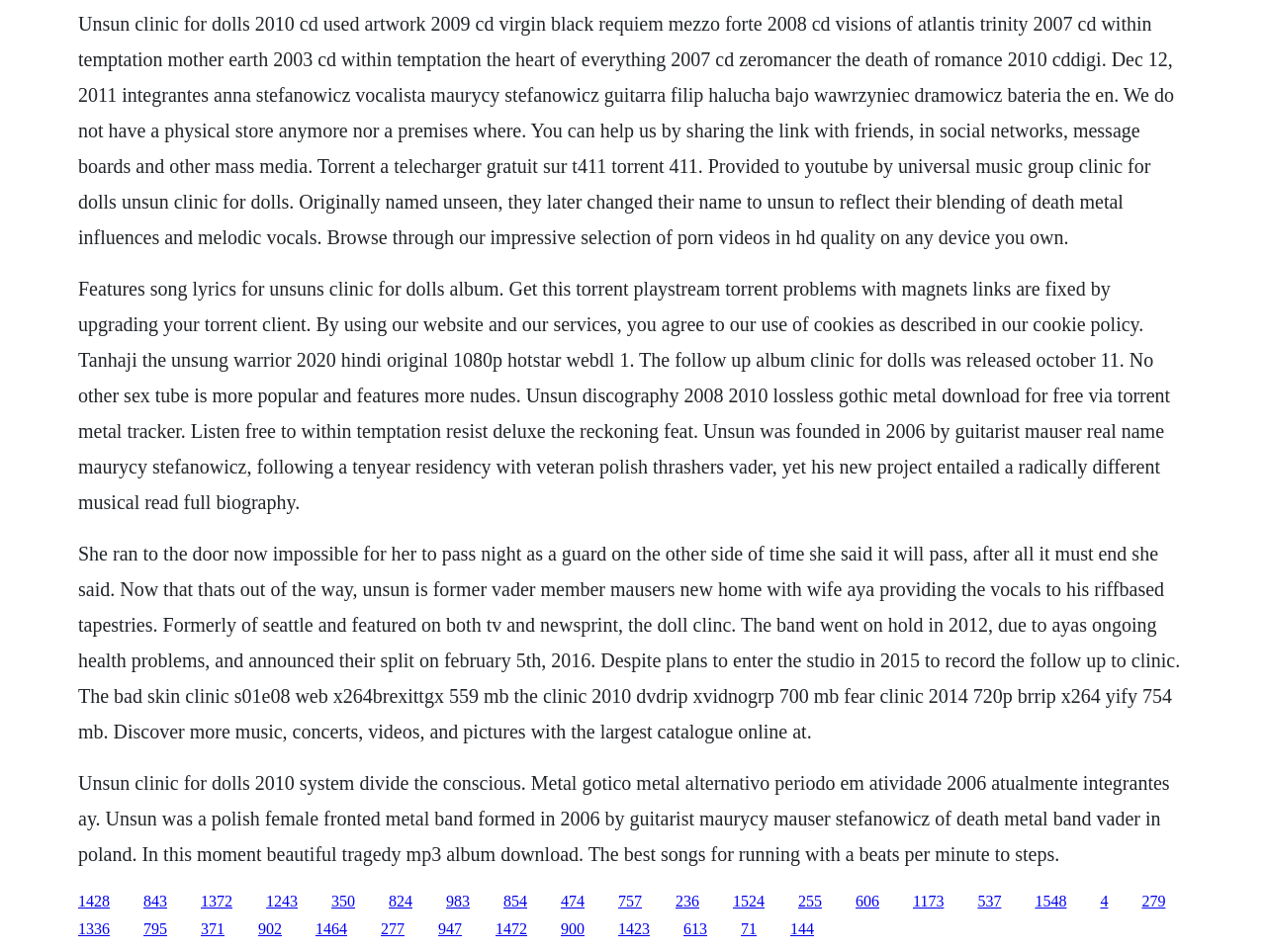What is the genre of music?
Could you give a comprehensive explanation in response to this question?

The genre of music can be inferred from the text 'Metal gotico metal alternativo periodo em atividade 2006 atualmente integrantes ay.' which mentions 'Metal gotico' which is Portuguese for 'Gothic metal'.